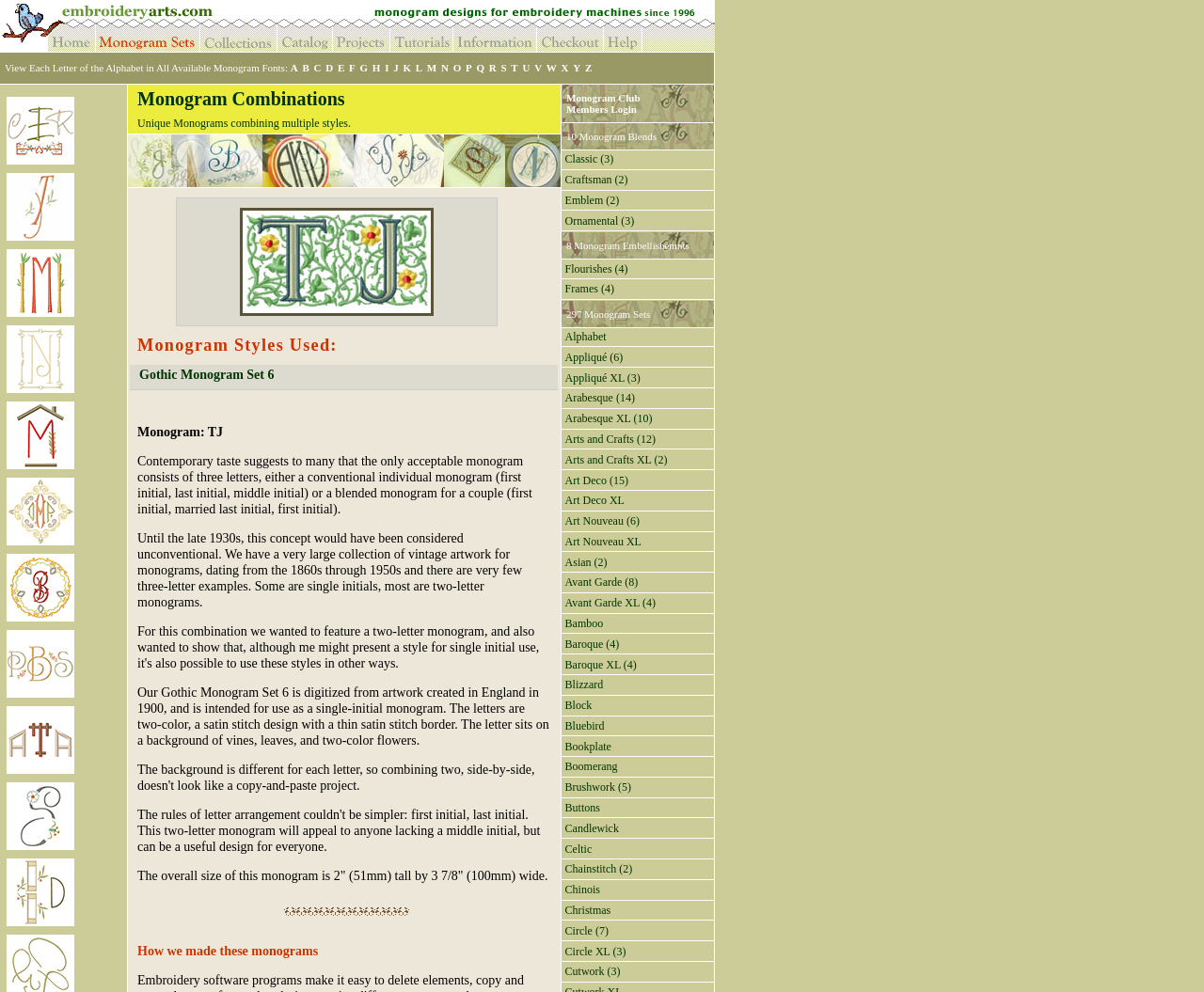Offer a detailed explanation of the webpage layout and contents.

The webpage is about Embroidery Arts, specializing in designs for computerized embroidery machines since 1996. At the top, there is a row of 14 identical images of "Embroidery Arts Monograms" with a width of about 4% of the page each, spaced evenly apart. Below this row, there is a navigation menu with 10 links: "EmbroideryArts", "Monogram Styles", "Collections", "EmbroideryArts Catalog", "Projects", "Tutorials", "Information", "Check Out", "Help", and another "Embroidery Arts Monograms" image. Each link has an accompanying image.

Further down, there is a large image that spans about 59% of the page width. Below this image, there is a heading that reads "View Each Letter of the Alphabet in All Available Monogram Fonts:". This is followed by a row of 26 links, one for each letter of the alphabet, allowing users to view each letter in all available monogram fonts.